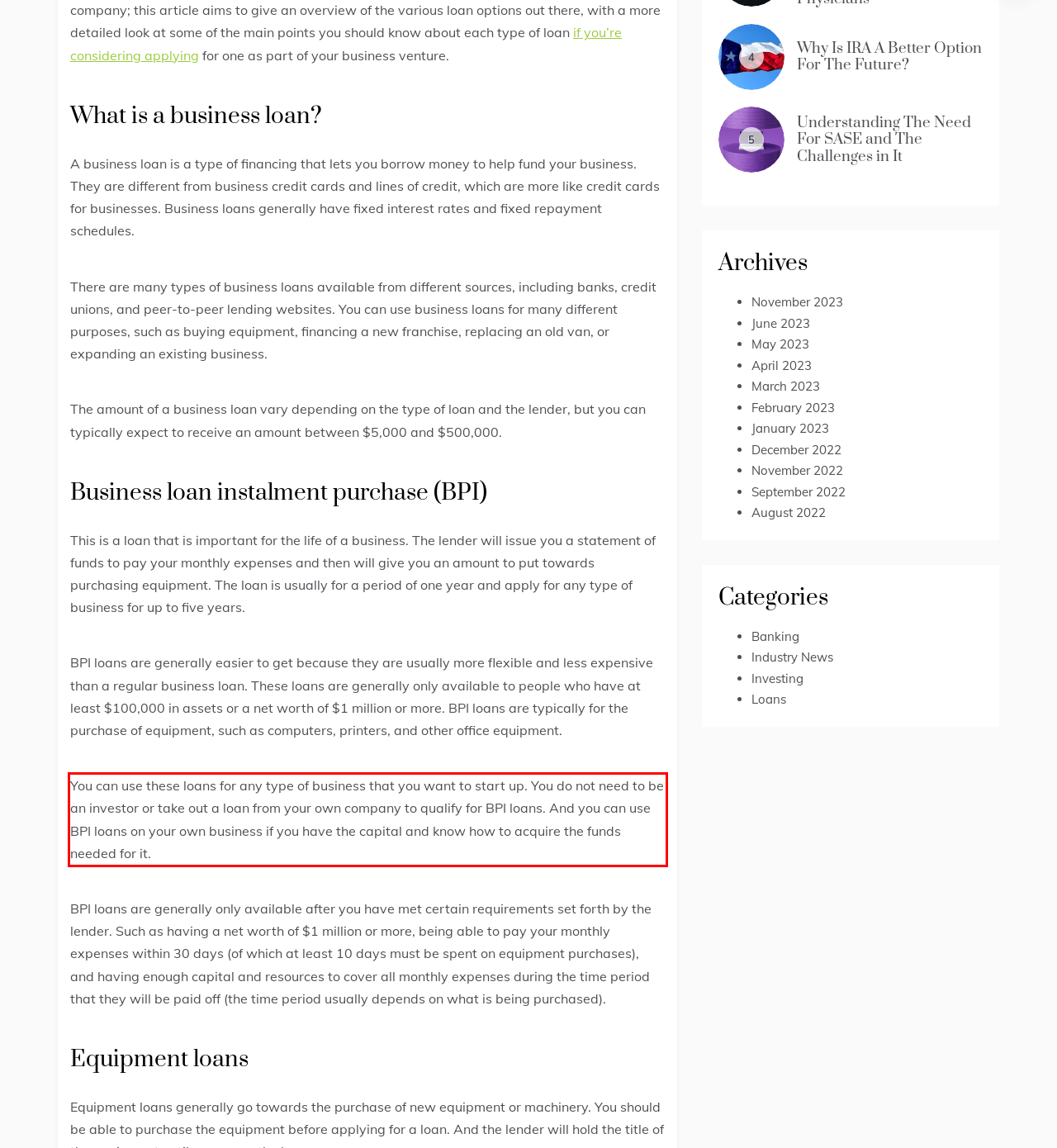Using the webpage screenshot, recognize and capture the text within the red bounding box.

You can use these loans for any type of business that you want to start up. You do not need to be an investor or take out a loan from your own company to qualify for BPI loans. And you can use BPI loans on your own business if you have the capital and know how to acquire the funds needed for it.